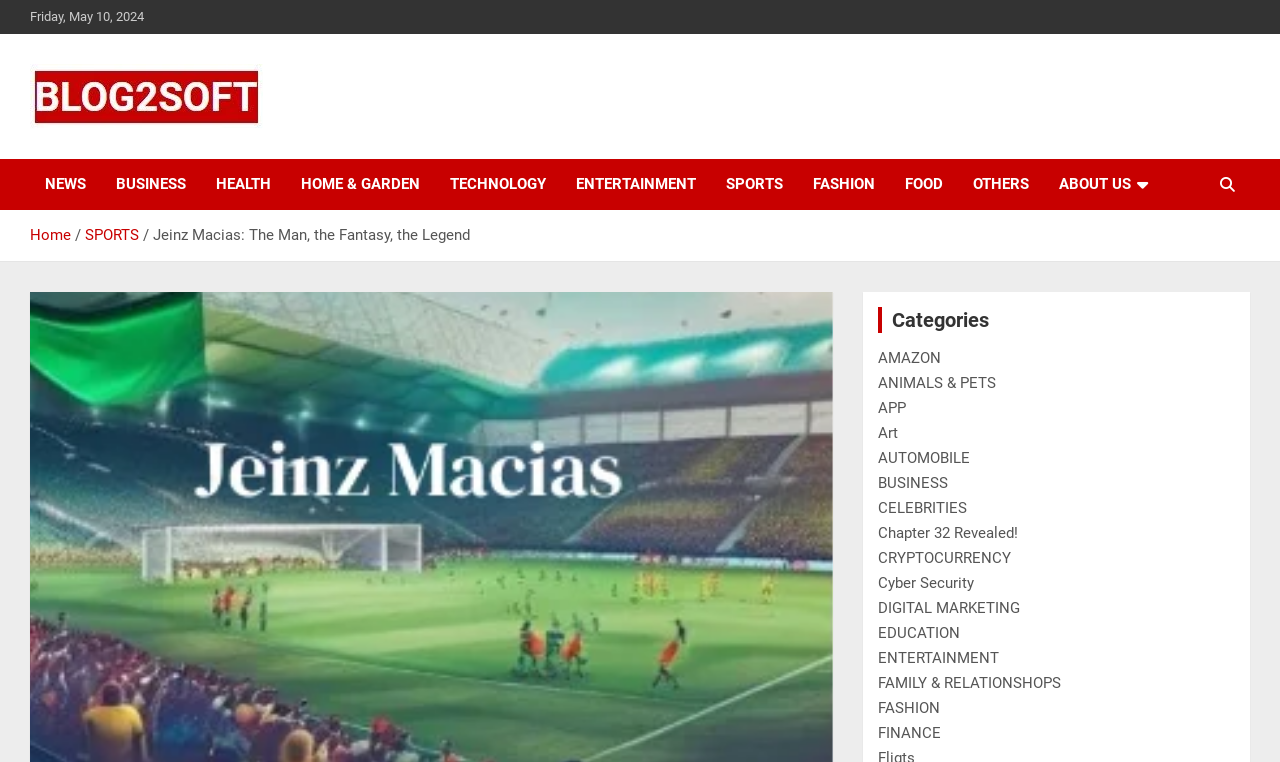Please determine the bounding box coordinates of the clickable area required to carry out the following instruction: "Browse the FASHION category". The coordinates must be four float numbers between 0 and 1, represented as [left, top, right, bottom].

[0.686, 0.918, 0.735, 0.941]